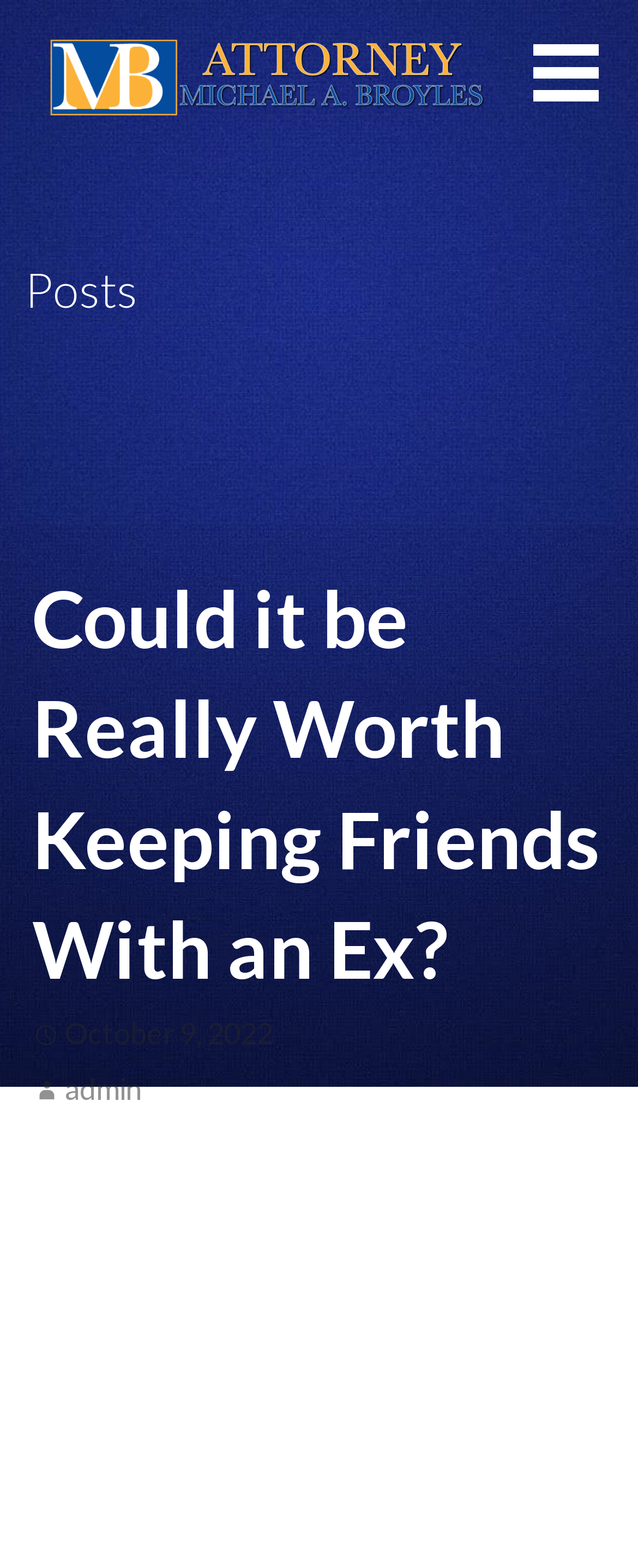How many headings are there in the article?
Could you give a comprehensive explanation in response to this question?

The number of headings in the article can be found by counting the headings located within the article content. There are three headings: 'Could it be Really Worth Keeping Friends With an Ex?', 'In the event you Stay Friends With an Ex? Specialists Weigh In', and 'Posts'.